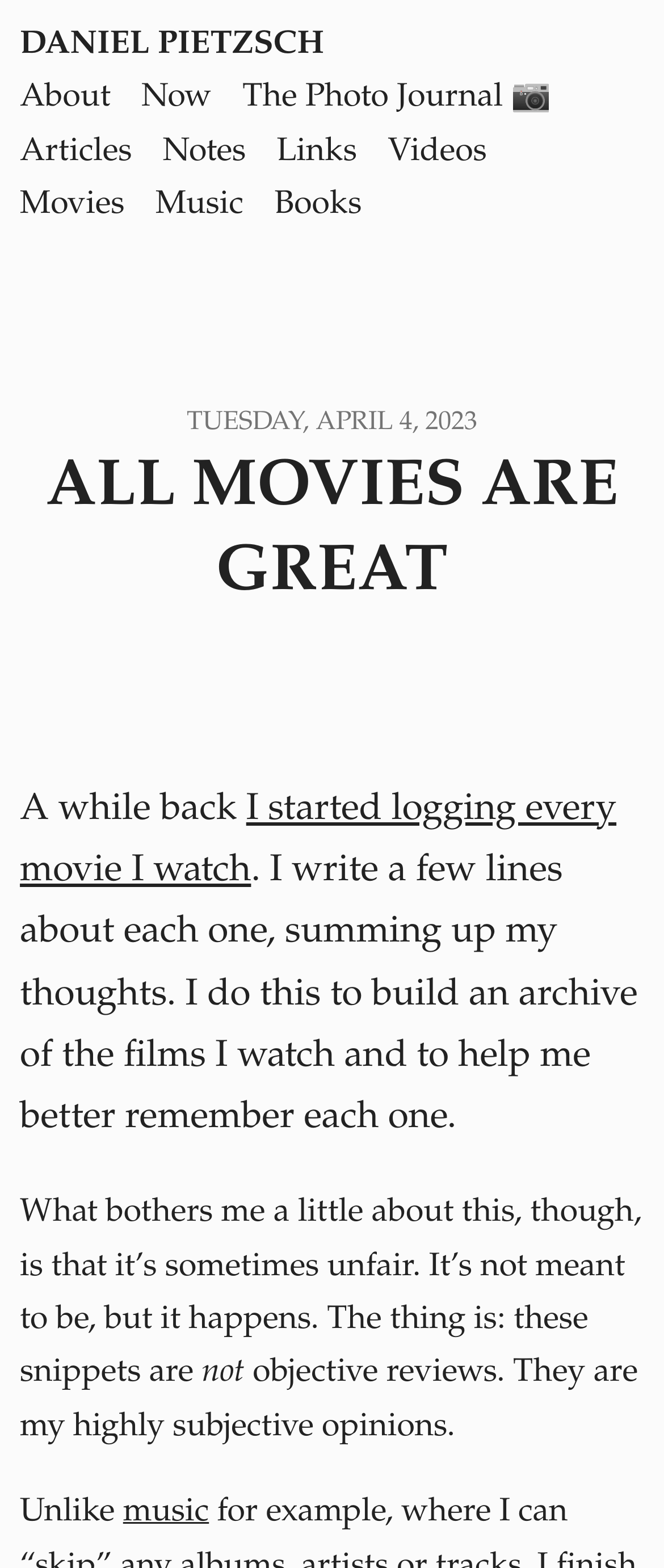Find the bounding box coordinates for the area you need to click to carry out the instruction: "view November 2023 archive". The coordinates should be four float numbers between 0 and 1, indicated as [left, top, right, bottom].

None